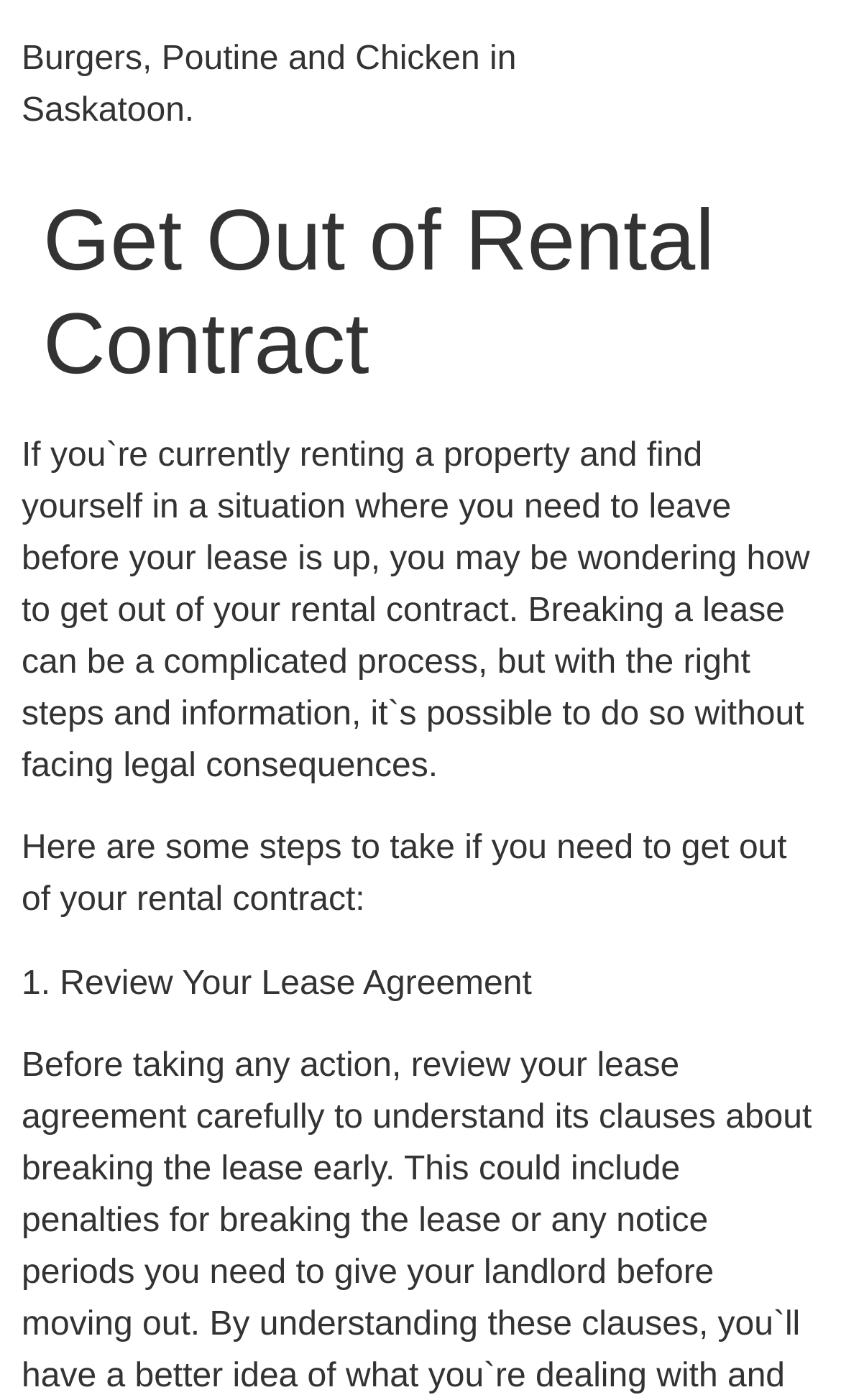Provide the text content of the webpage's main heading.

Get Out of Rental Contract